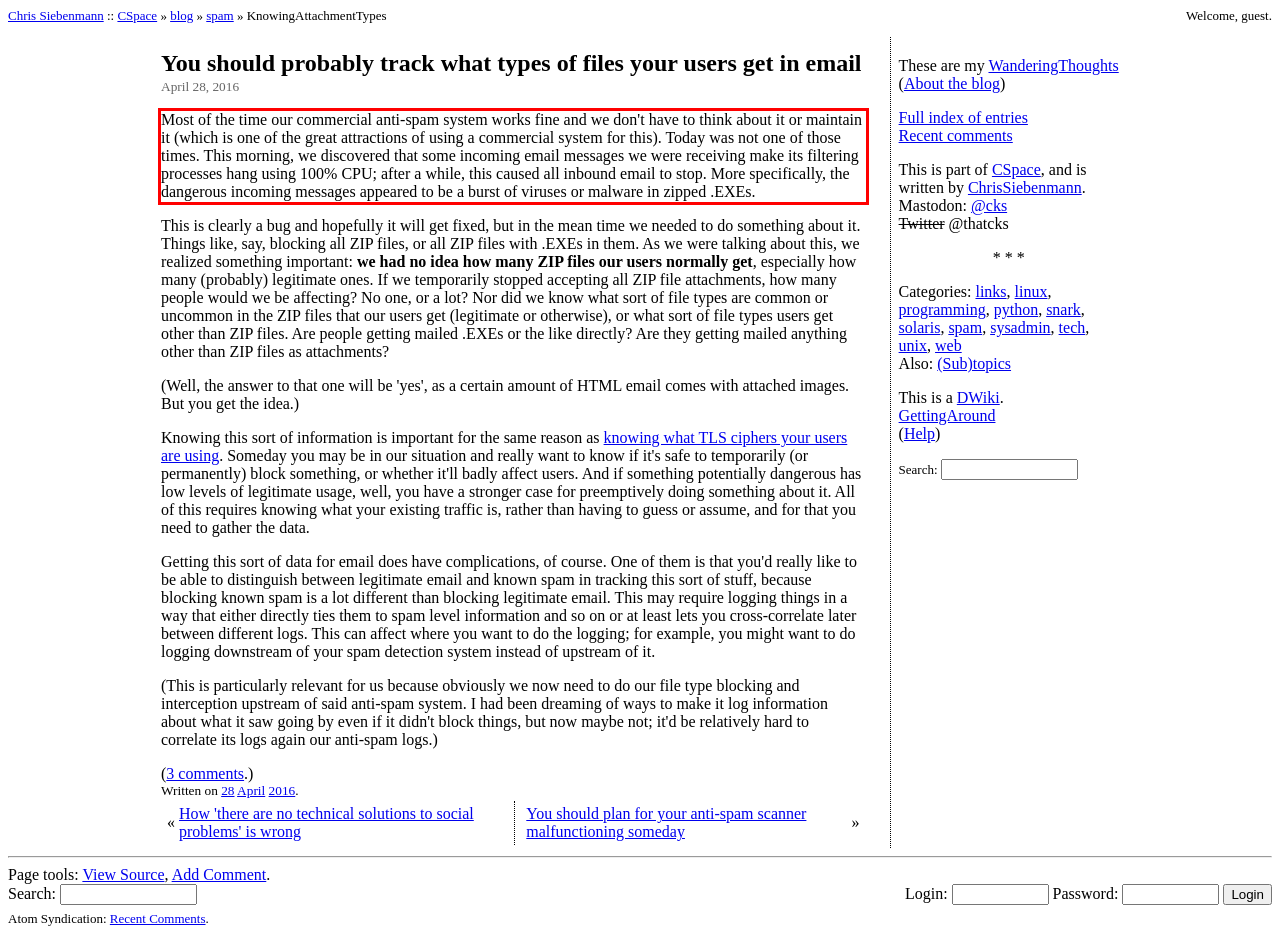Please take the screenshot of the webpage, find the red bounding box, and generate the text content that is within this red bounding box.

Most of the time our commercial anti-spam system works fine and we don't have to think about it or maintain it (which is one of the great attractions of using a commercial system for this). Today was not one of those times. This morning, we discovered that some incoming email messages we were receiving make its filtering processes hang using 100% CPU; after a while, this caused all inbound email to stop. More specifically, the dangerous incoming messages appeared to be a burst of viruses or malware in zipped .EXEs.